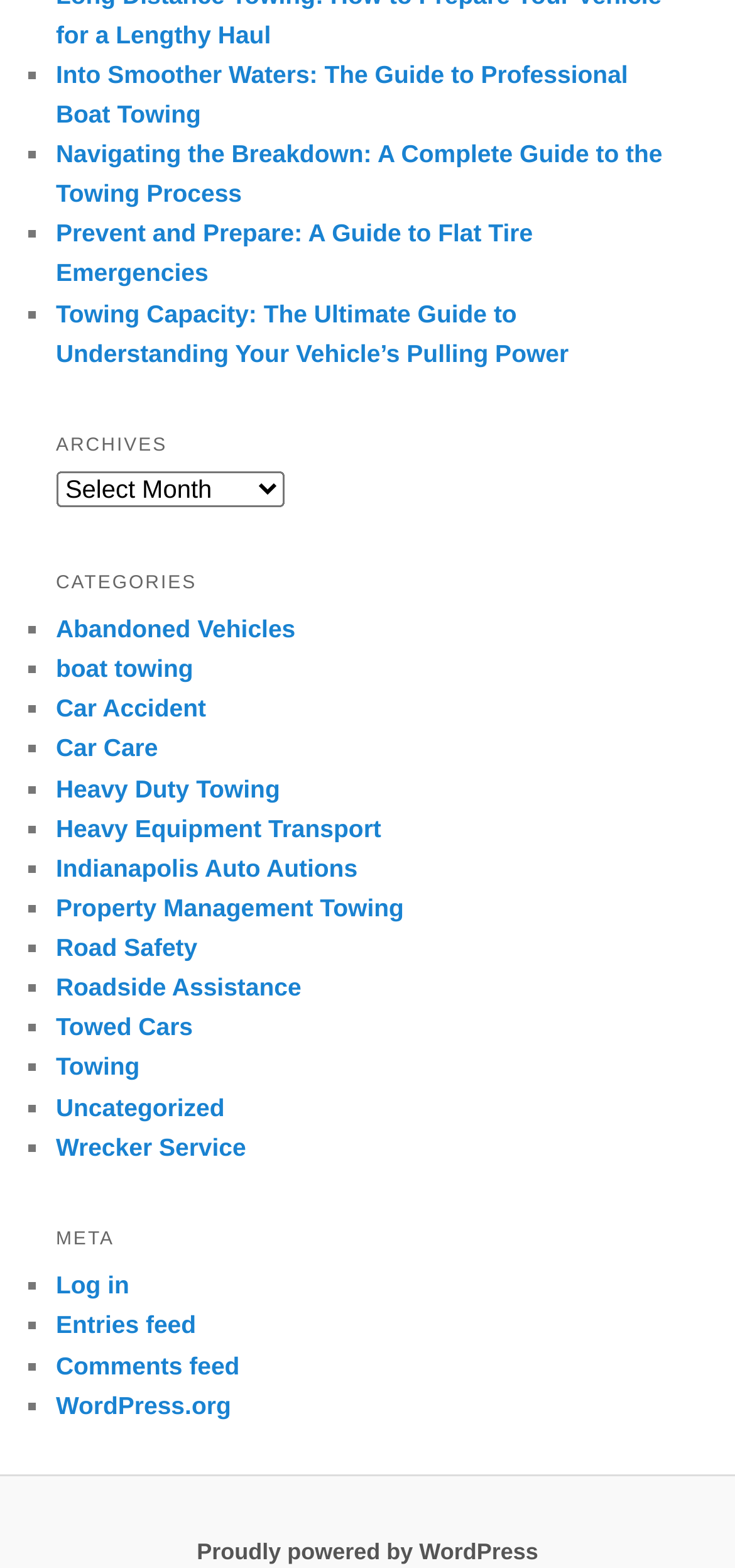Kindly provide the bounding box coordinates of the section you need to click on to fulfill the given instruction: "Click on the 'boat towing' category".

[0.076, 0.418, 0.263, 0.436]